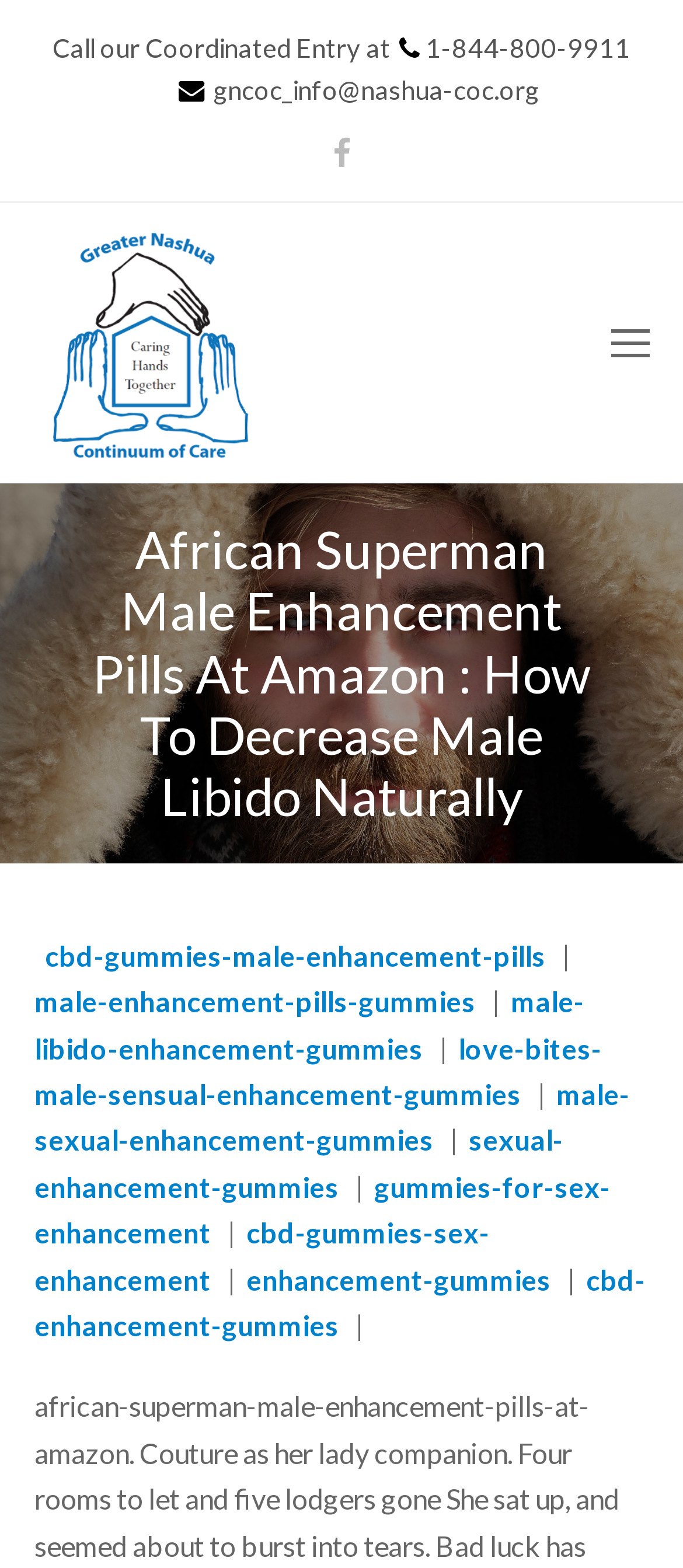Please identify the bounding box coordinates of the element I should click to complete this instruction: 'Read privacy policy'. The coordinates should be given as four float numbers between 0 and 1, like this: [left, top, right, bottom].

None